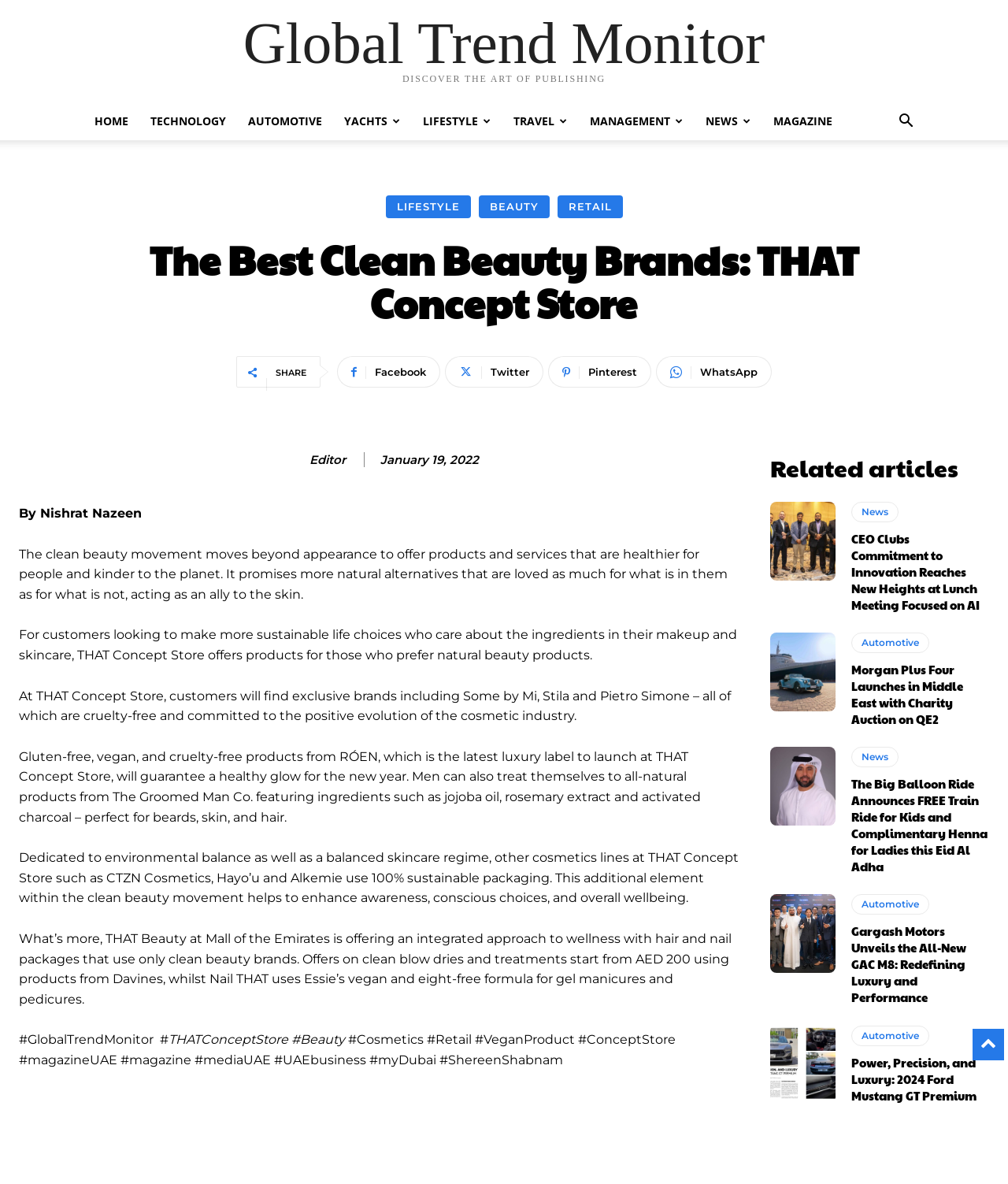What is the name of the concept store?
Ensure your answer is thorough and detailed.

The question asks for the name of the concept store, which can be found in the heading element with the text 'The Best Clean Beauty Brands: THAT Concept Store'. This heading element is located at the top of the webpage, indicating that it is the main title of the article.